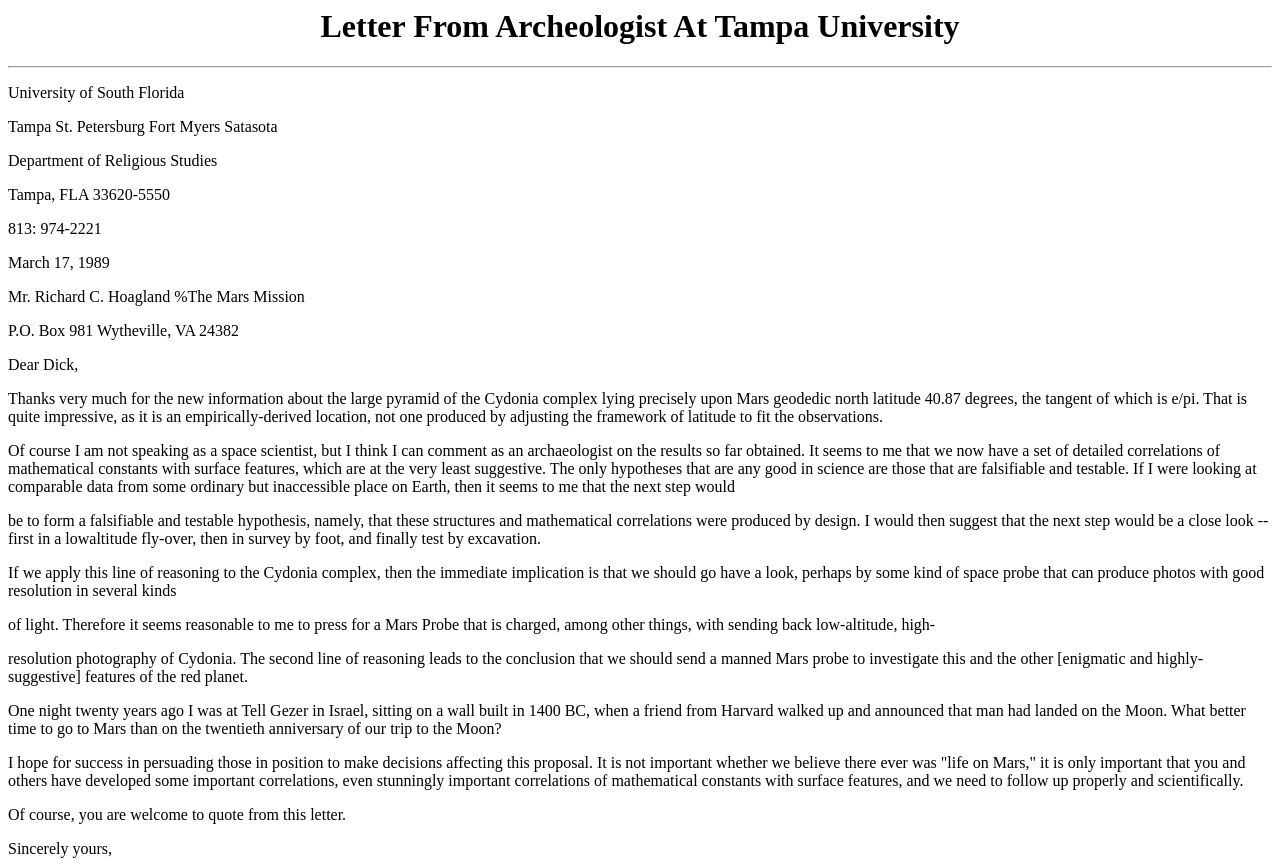What is the main title displayed on this webpage?

Letter From Archeologist At Tampa University